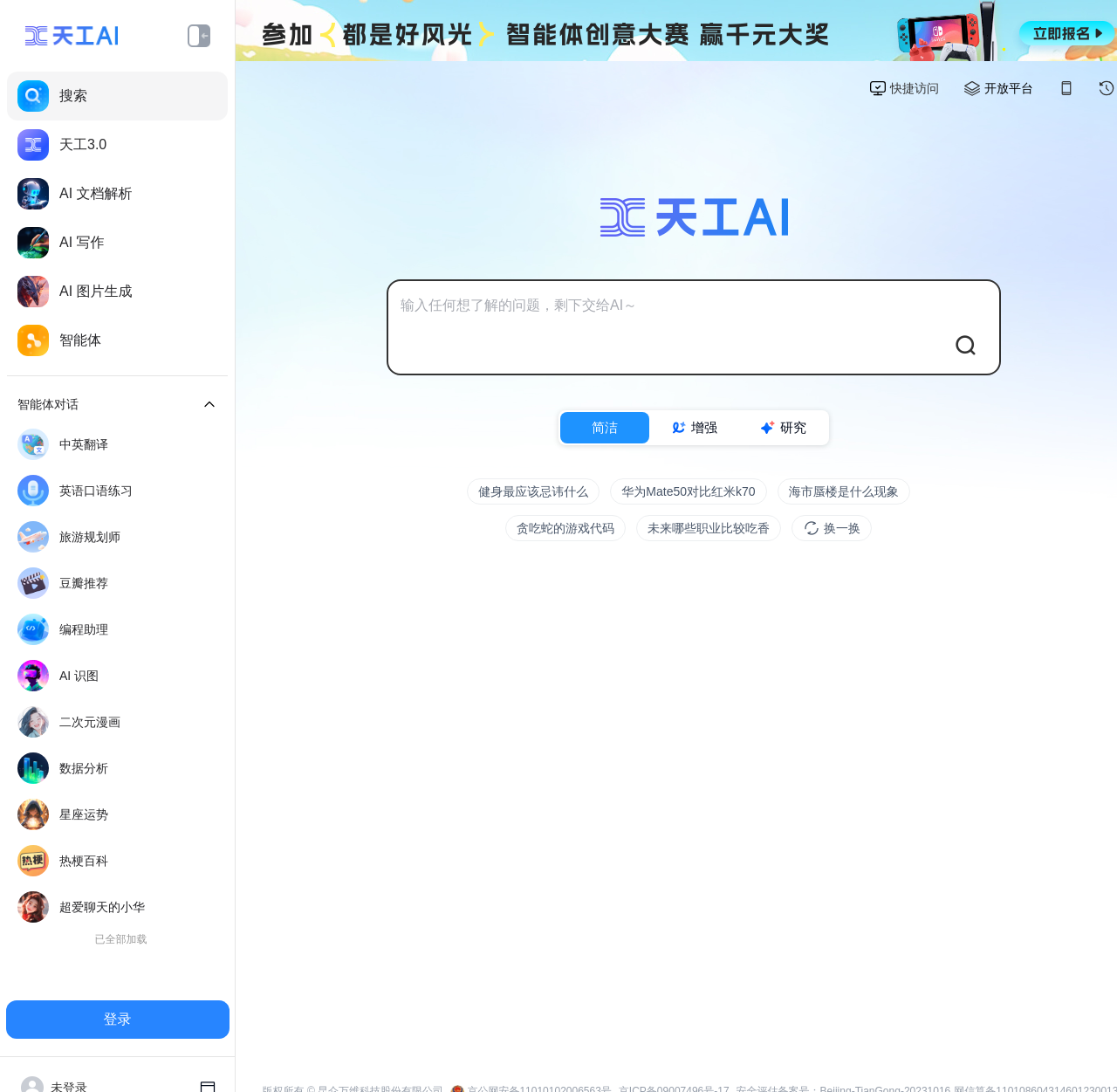Give a concise answer using one word or a phrase to the following question:
What is the purpose of the text box on the webpage?

Input questions or tasks